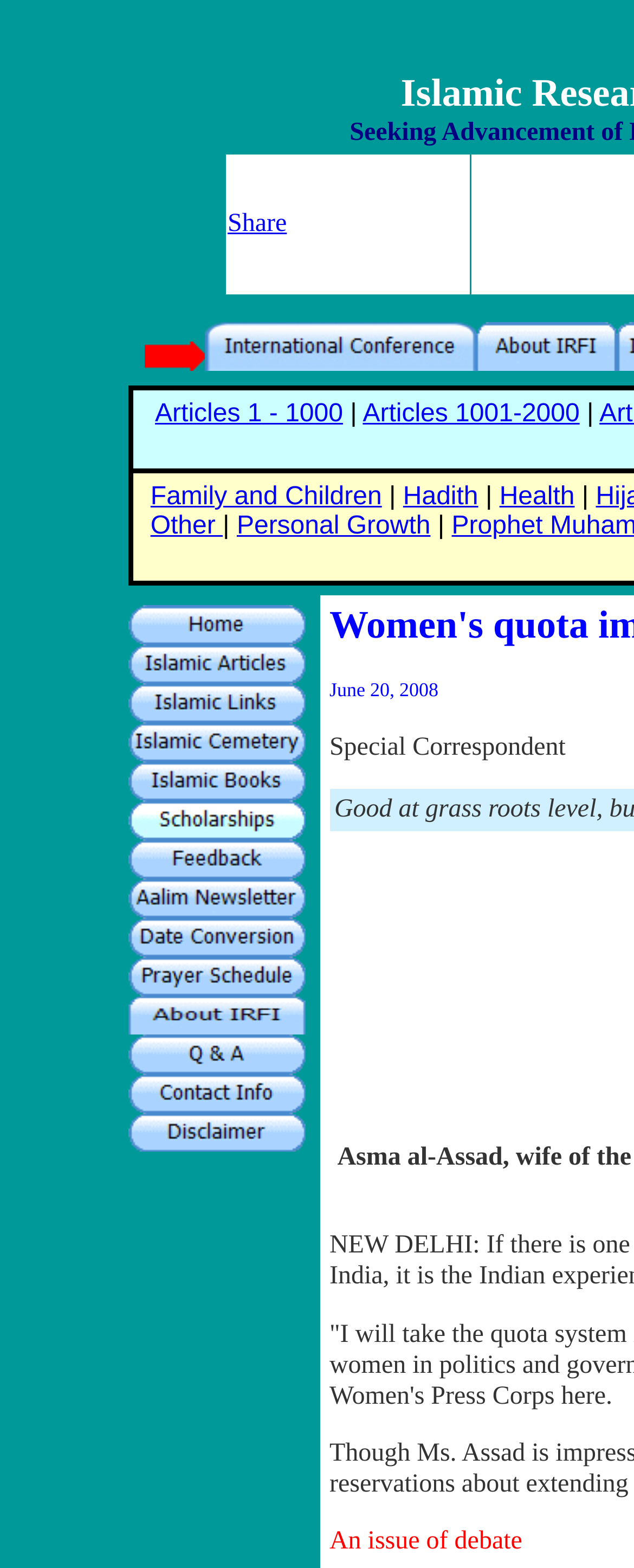Bounding box coordinates are specified in the format (top-left x, top-left y, bottom-right x, bottom-right y). All values are floating point numbers bounded between 0 and 1. Please provide the bounding box coordinate of the region this sentence describes: alt="Women in Islam"

[0.209, 0.522, 0.488, 0.539]